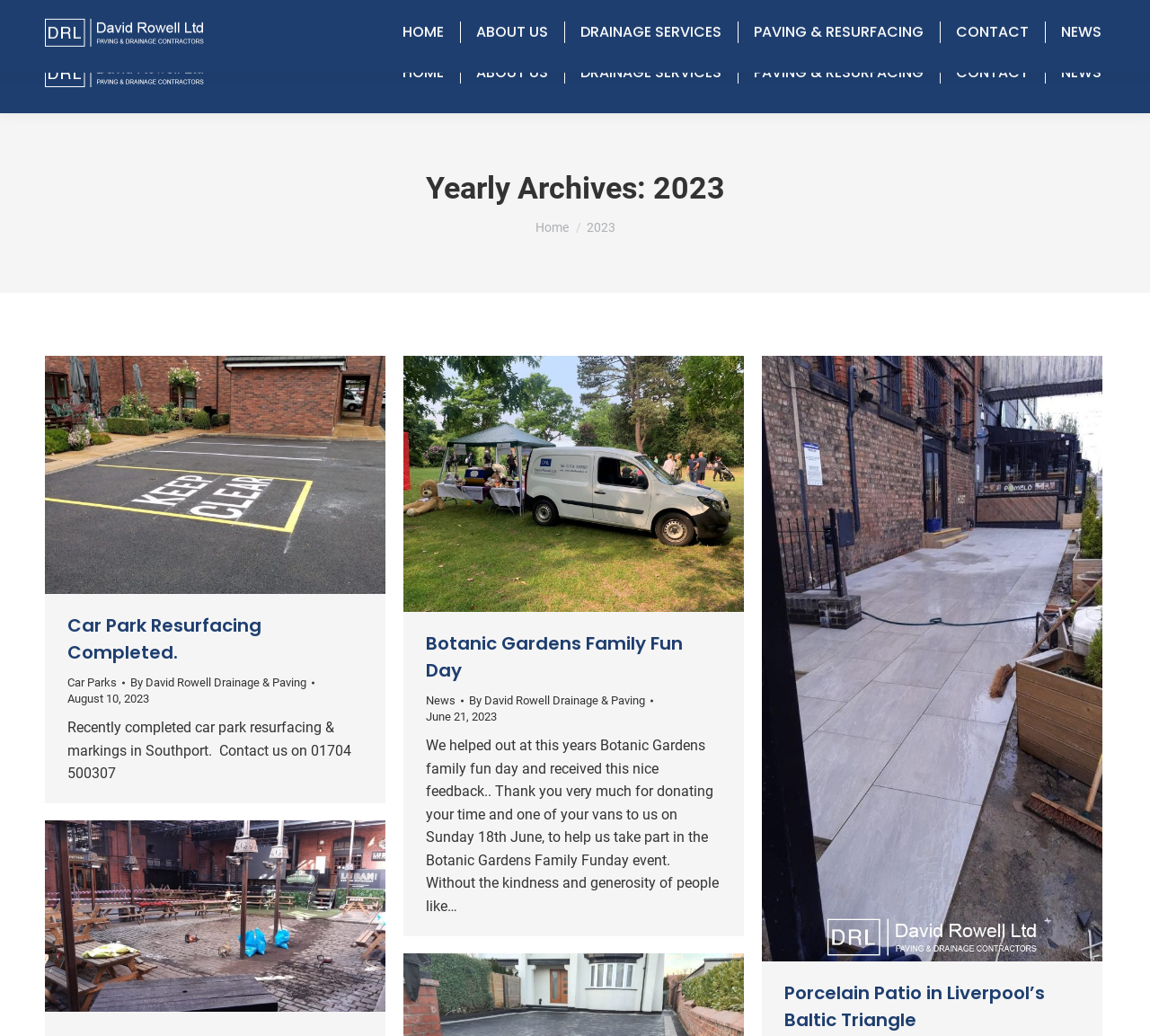Answer the question using only one word or a concise phrase: What is the phone number of David Rowell Drainage and Paving?

01704 500307